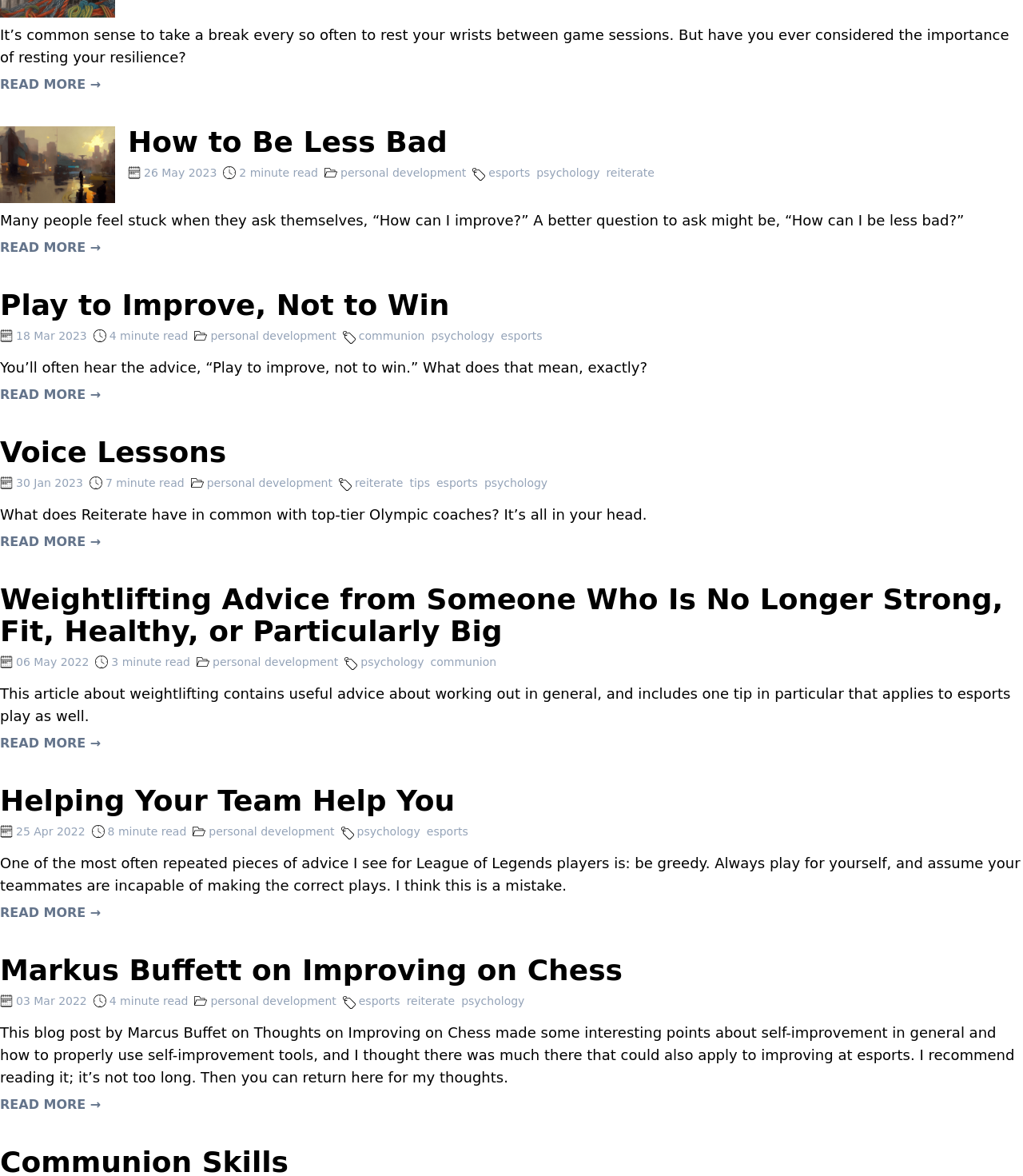Locate the bounding box of the UI element described by: "Thoughts on Improving on Chess" in the given webpage screenshot.

[0.248, 0.871, 0.48, 0.885]